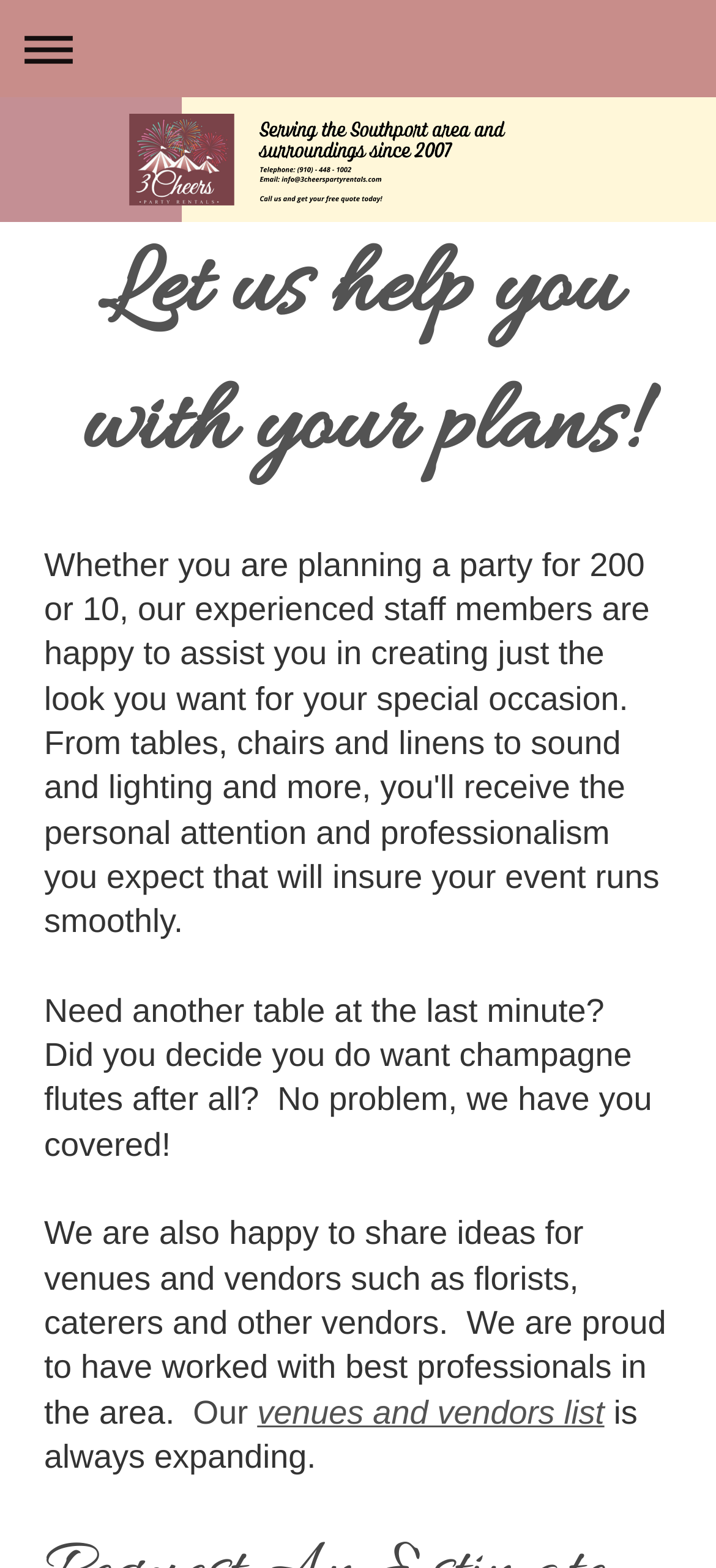What is the tone of the website?
Refer to the image and give a detailed answer to the query.

The tone of the website is helpful and accommodating, as evidenced by the text 'Need another table at the last minute? ... No problem, we have you covered!' which suggests that the company is willing to go the extra mile to help with party planning.